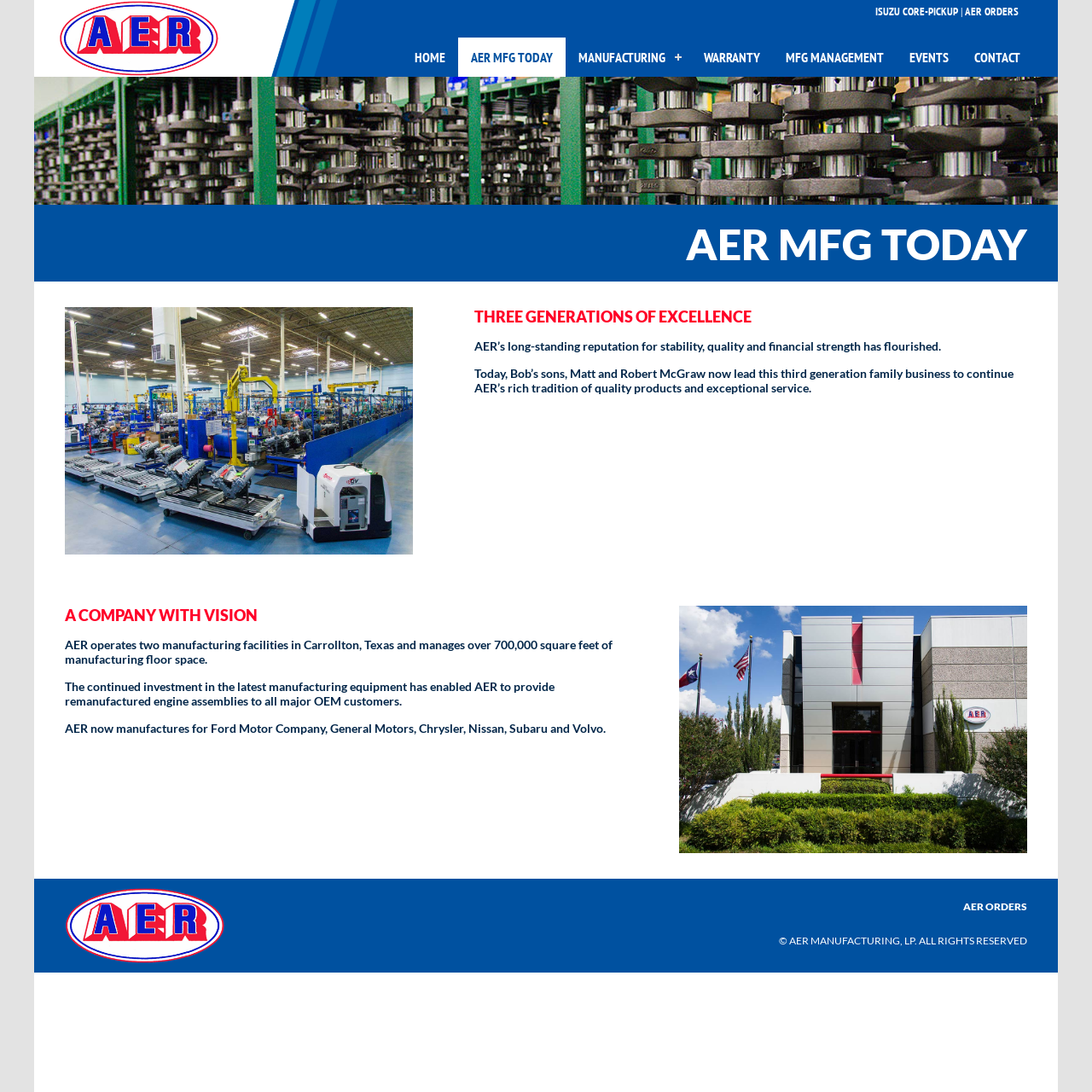What is the company name mentioned on the webpage?
Refer to the image and respond with a one-word or short-phrase answer.

AER Manufacturing